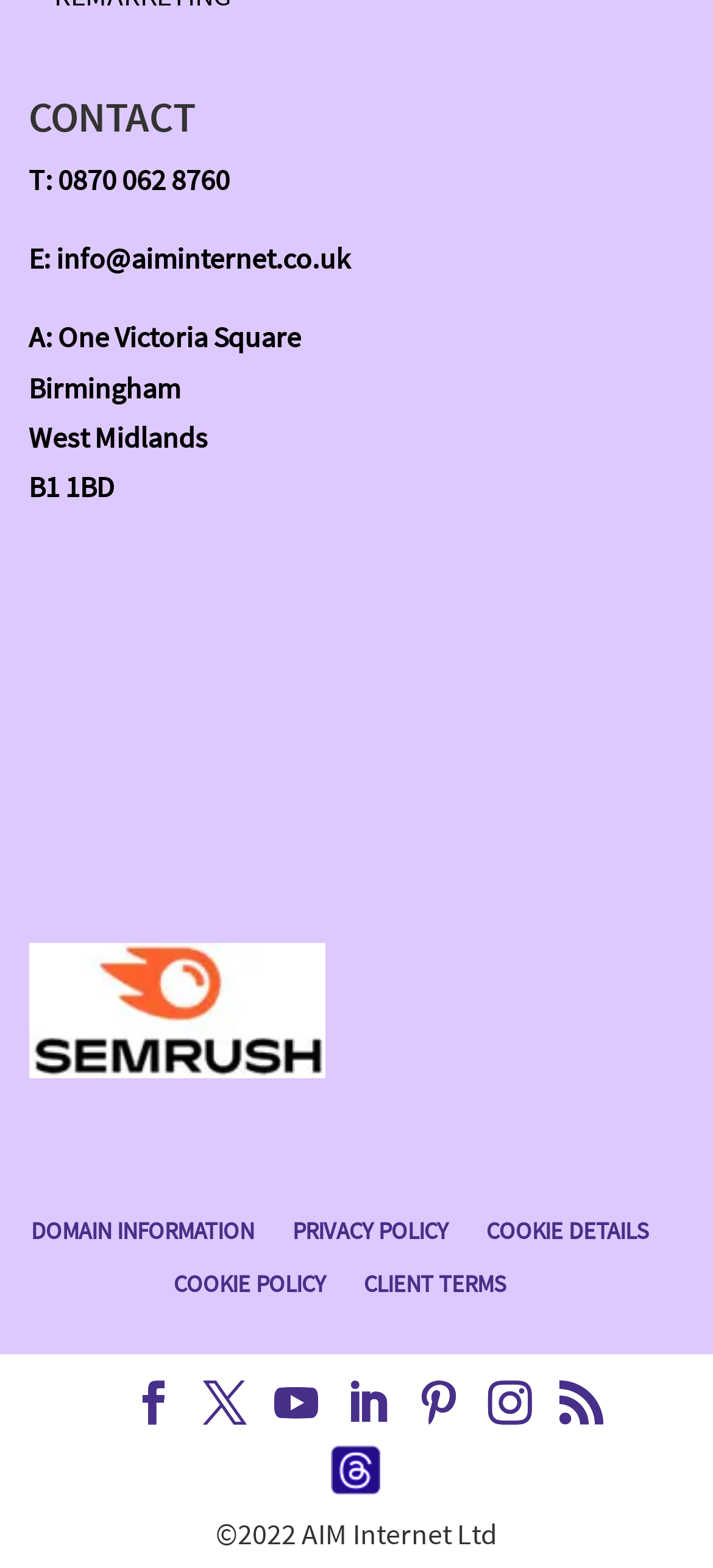With reference to the screenshot, provide a detailed response to the question below:
What social media platforms does the company have?

I found the social media platforms by looking at the link elements with the text 'Facebook Icon', 'Twitter Icon', 'Youtube Icon', 'LinkedIn Icon', 'Pinterest Icon', and 'Instagram Icon' which are located at the bottom of the page.